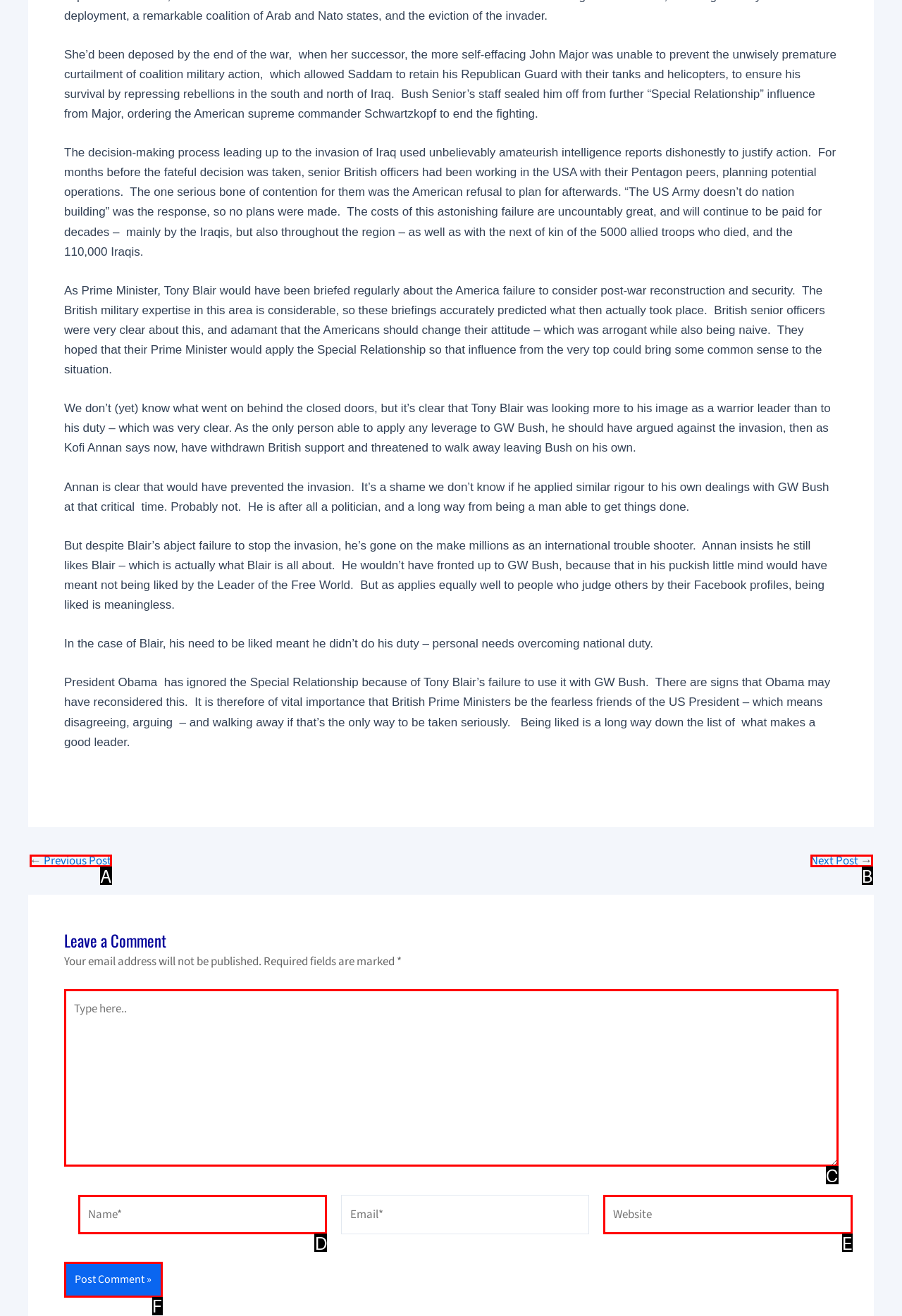Determine the option that best fits the description: Next Post →
Reply with the letter of the correct option directly.

B